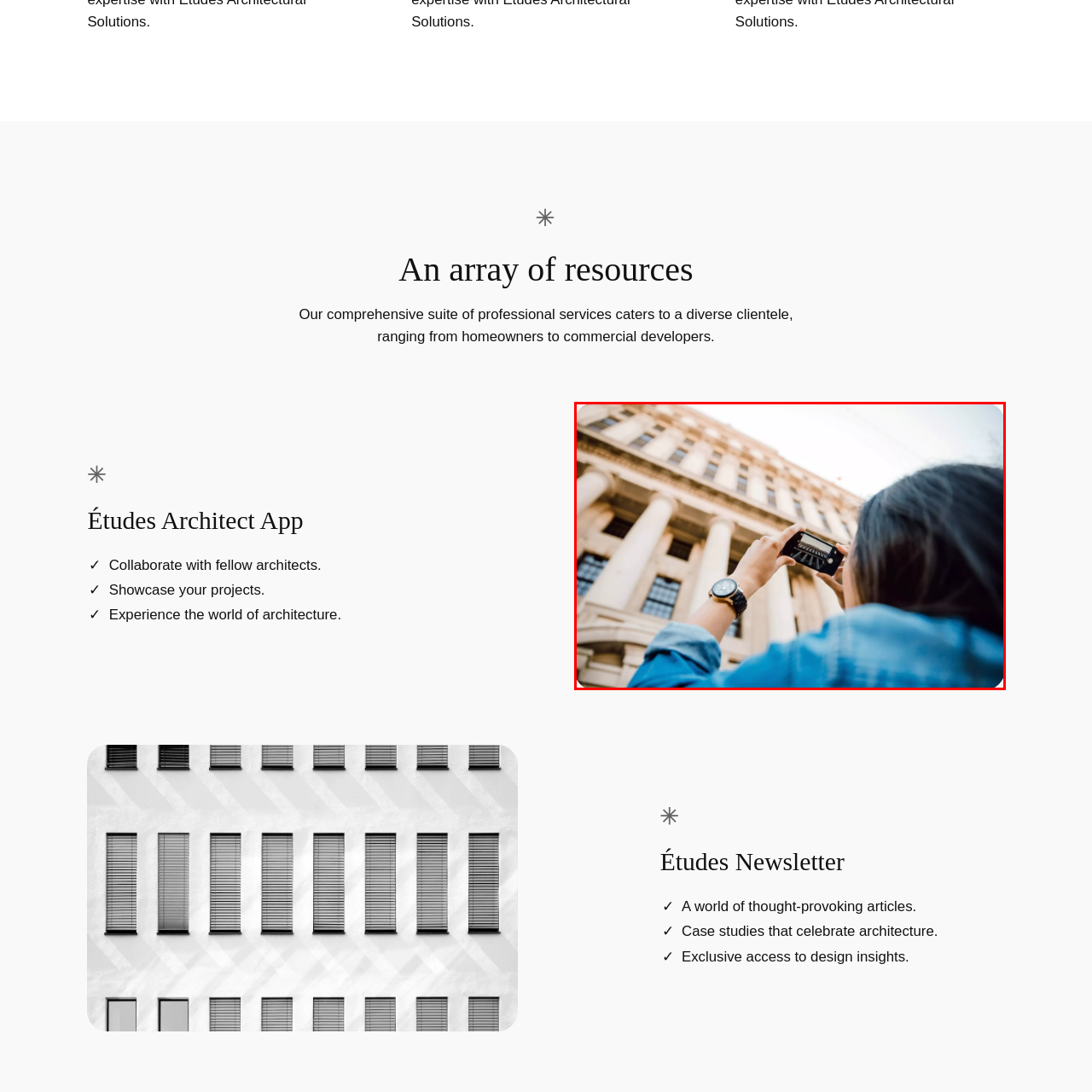Look at the image enclosed by the red boundary and give a detailed answer to the following question, grounding your response in the image's content: 
What style is the building's architecture?

The building's architecture is classical in style, as evident from the grand columns and detailed architectural elements, which are characteristic features of classical architecture.